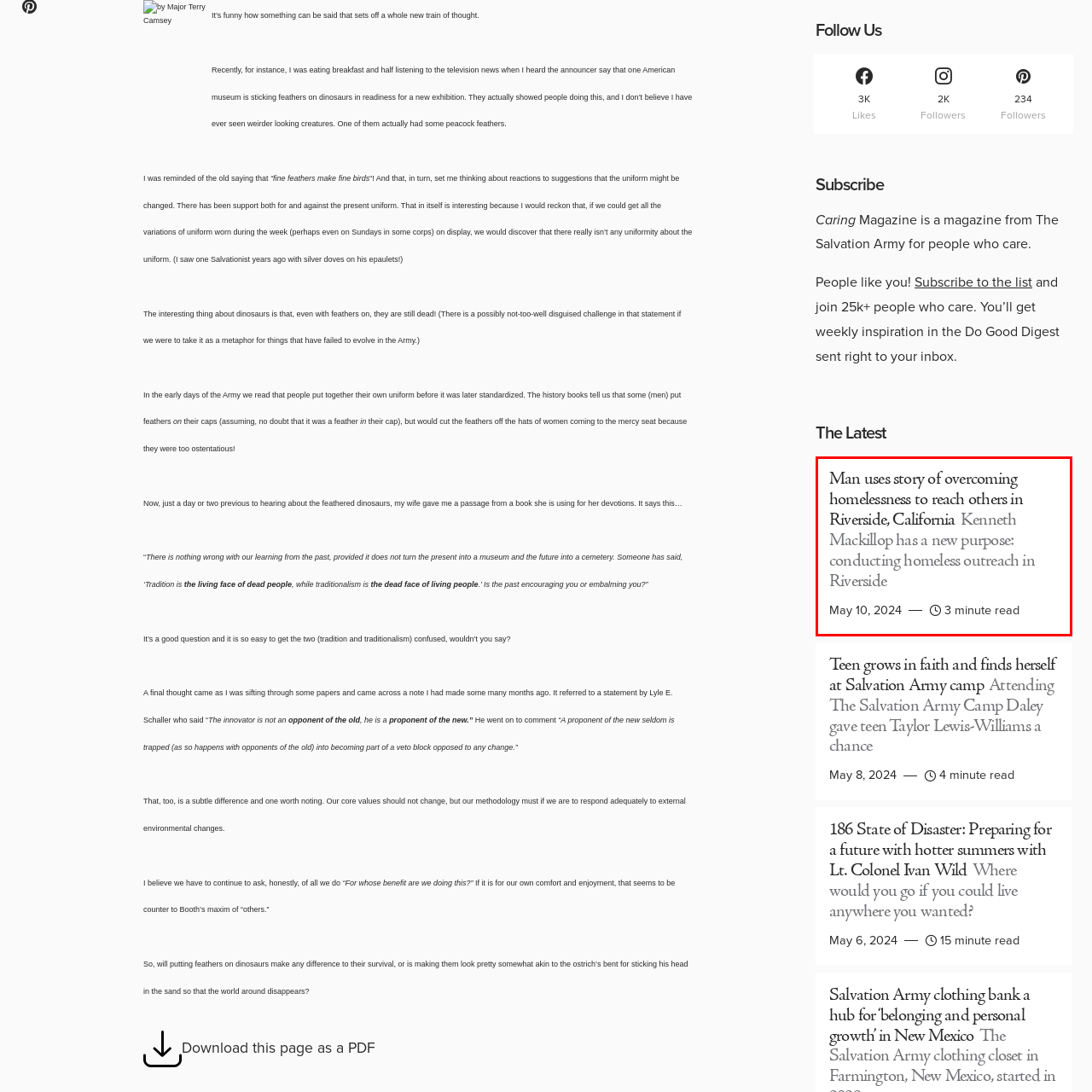When was the article published?
Review the image area surrounded by the red bounding box and give a detailed answer to the question.

The publication date of the article is mentioned in the caption, which indicates that it was published on May 10, 2024.